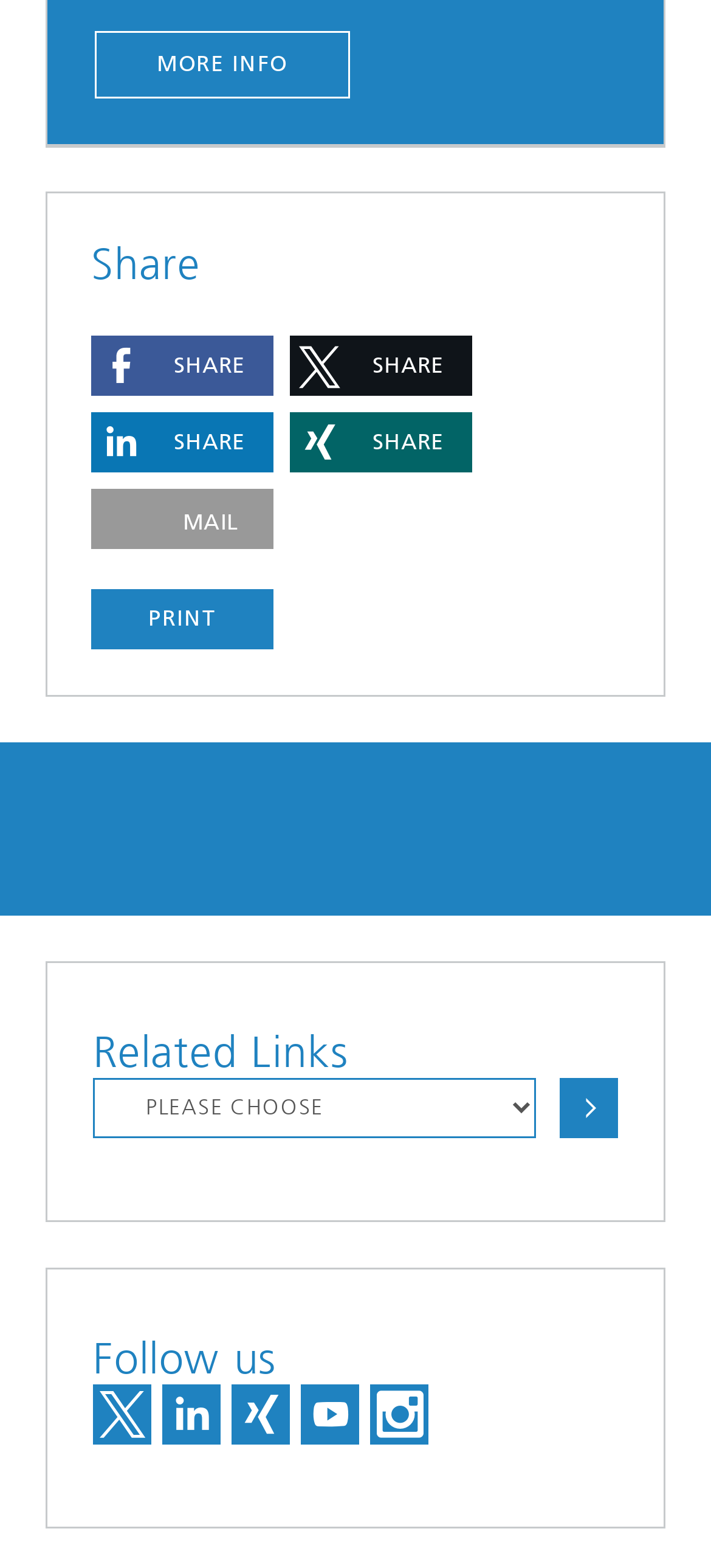Find the bounding box coordinates of the element's region that should be clicked in order to follow the given instruction: "Click on MORE INFO". The coordinates should consist of four float numbers between 0 and 1, i.e., [left, top, right, bottom].

[0.133, 0.02, 0.492, 0.063]